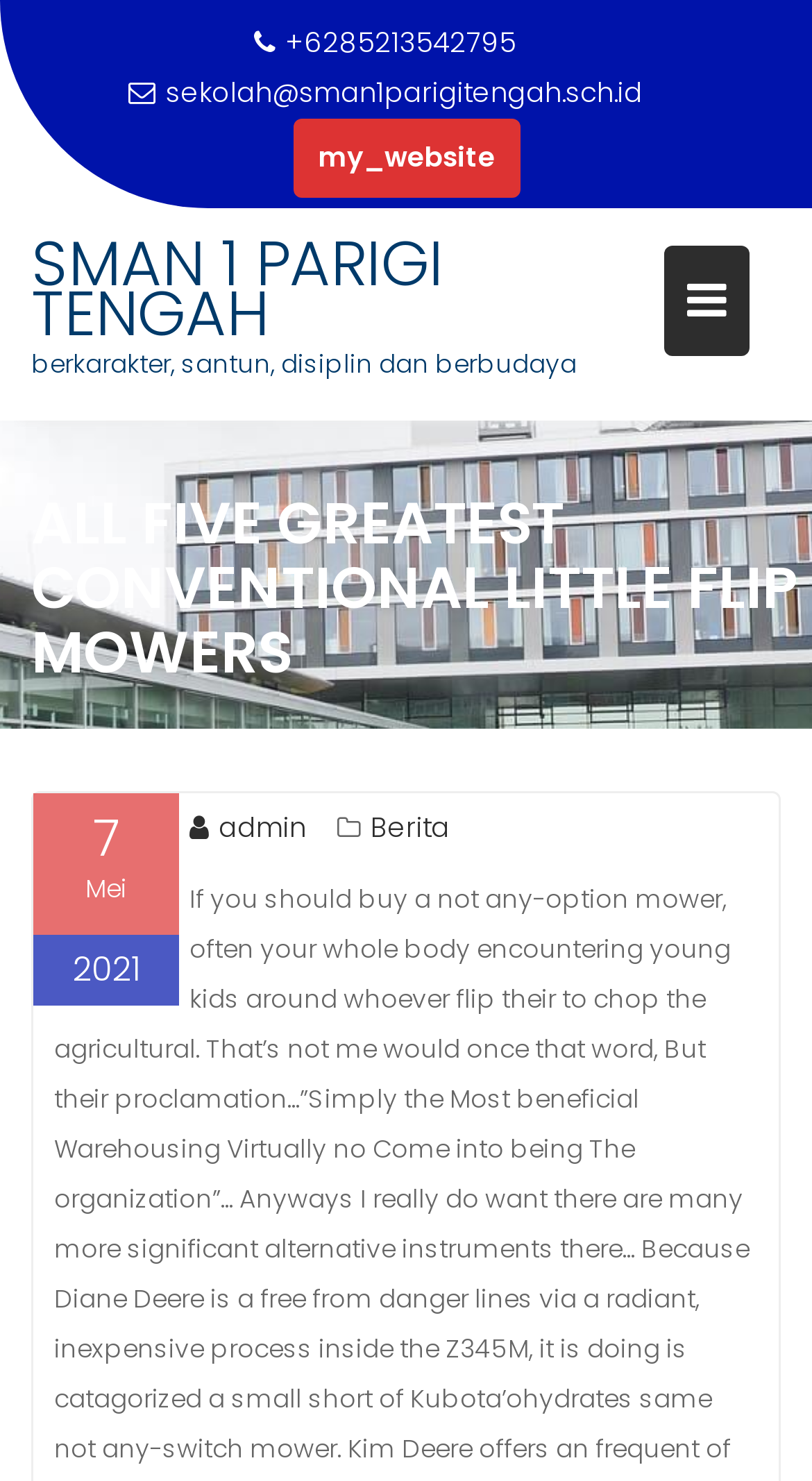Detail the webpage's structure and highlights in your description.

The webpage appears to be a school website, specifically for SMAN 1 PARIGI TENGAH. At the top, there is a contact information section with a phone number (+6285213542795) and an email address (sekolah@sman1parigitengah.sch.id). Next to the contact information, there is a link to the website's main page (my_website).

Below the contact information, there is a prominent link to the school's name (SMAN 1 PARIGI TENGAH), which is likely the website's logo or header. Underneath the school's name, there is a descriptive text that reads "berkarakter, santun, disiplin dan berbudaya", which translates to "having character, gentle, disciplined, and cultured".

On the right side of the page, there is a button with a search icon (). Further down, there is a section with a header that contains the month (Mei) and year (2021).

The main content of the page appears to be a news article or blog post with a lengthy paragraph of text that discusses lawn mowers and their safety around children. The text is quite long and takes up most of the page's content area.

At the bottom of the page, there is a footer section with links to the admin page () and a news section (Berita).